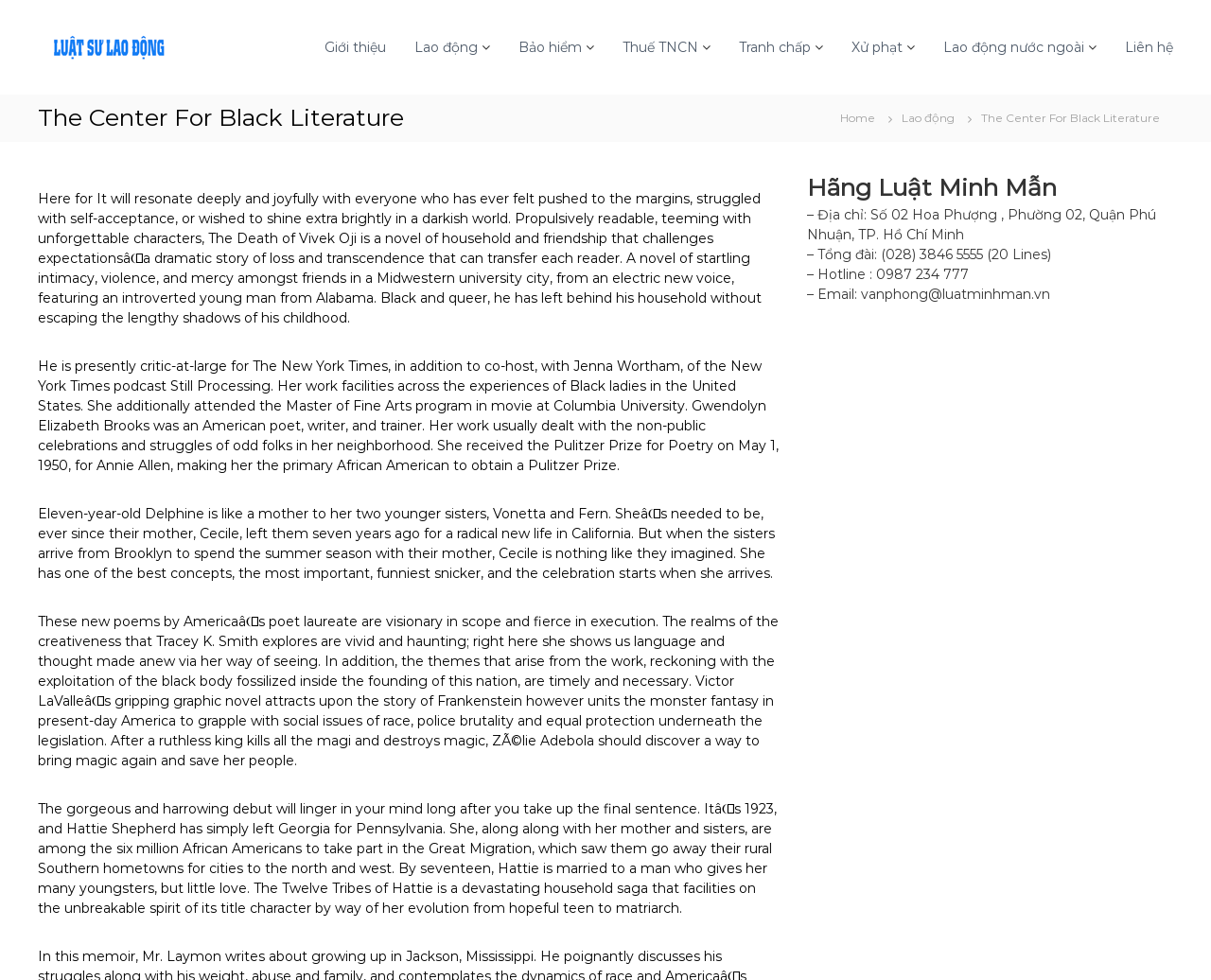What is the profession of the person mentioned in the second paragraph?
Ensure your answer is thorough and detailed.

I found the answer by reading the second paragraph, which mentions that the person is 'critic-at-large for The New York Times' and 'co-host, with Jenna Wortham, of the New York Times podcast Still Processing'. This suggests that the person's profession is a critic and podcaster.